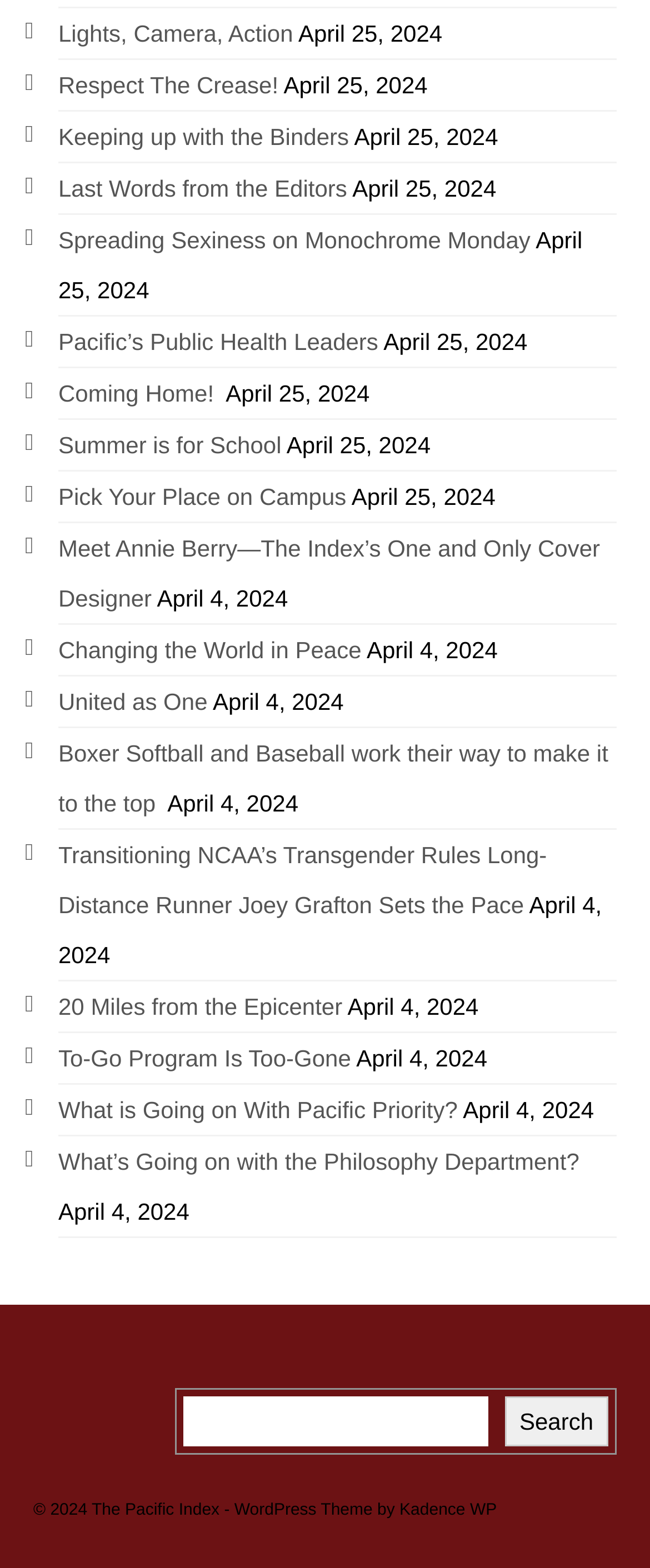Find the bounding box coordinates of the area that needs to be clicked in order to achieve the following instruction: "Search for something". The coordinates should be specified as four float numbers between 0 and 1, i.e., [left, top, right, bottom].

[0.281, 0.89, 0.75, 0.922]